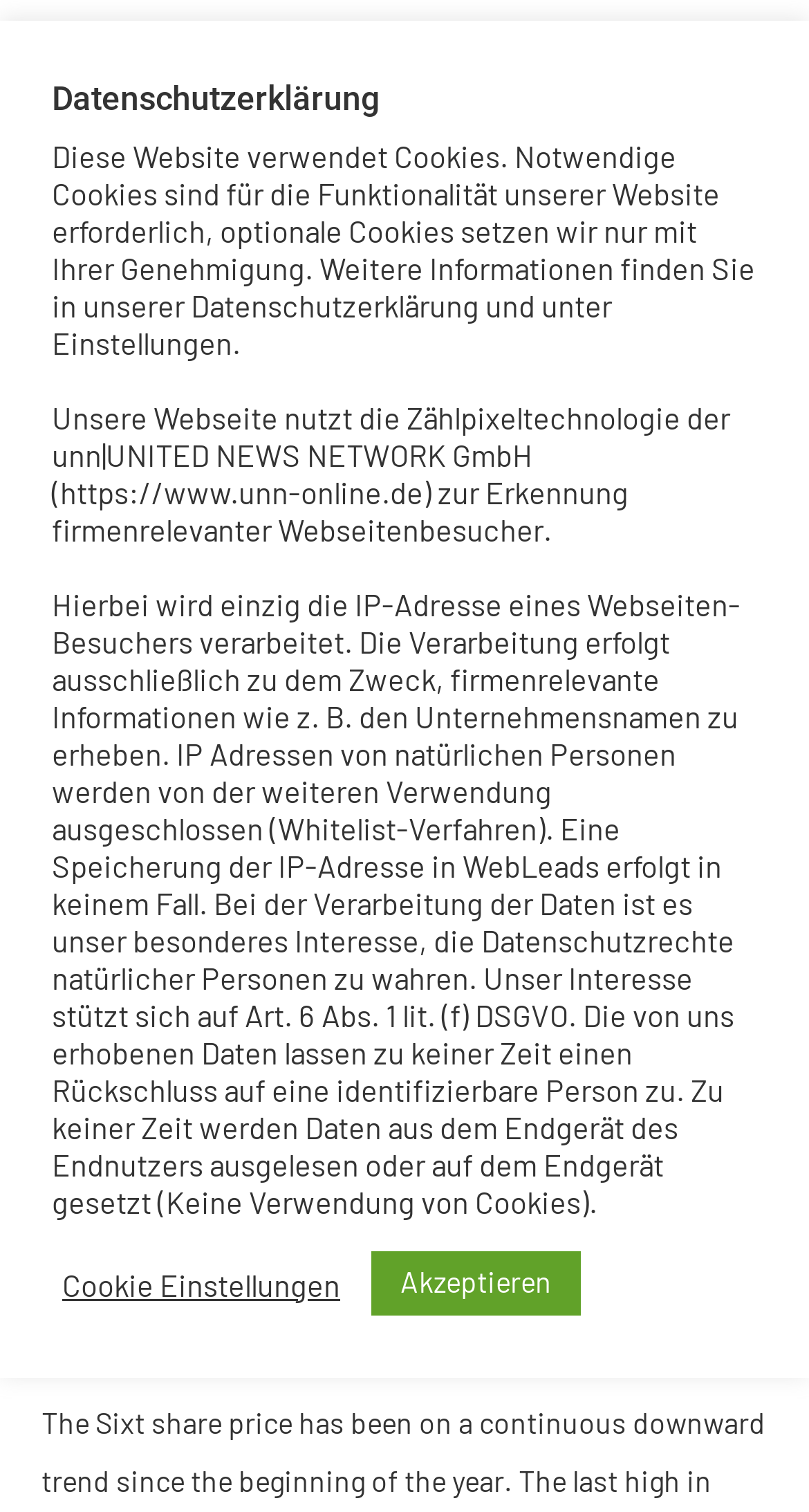Use a single word or phrase to answer the question:
What is the purpose of the Zählpixeltechnologie?

To recognize firmenrelevante Webseitenbesucher